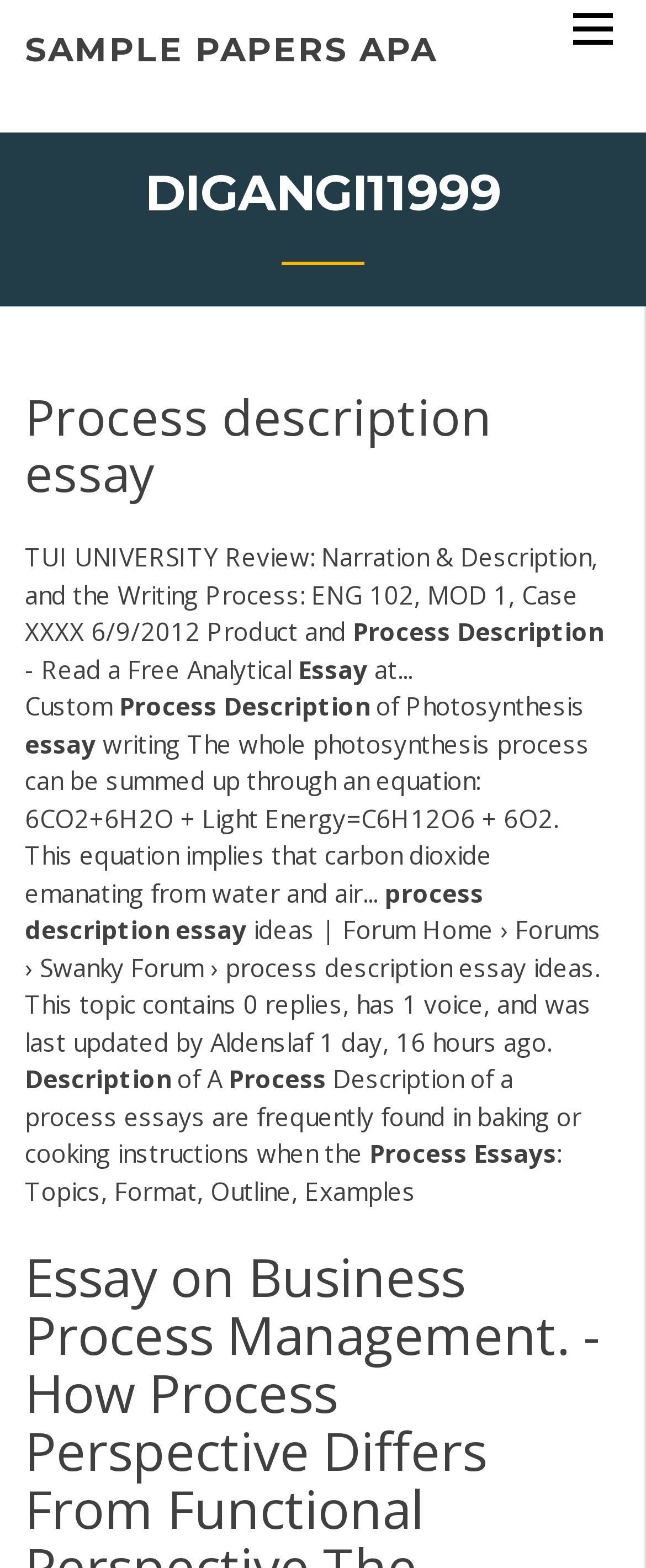Bounding box coordinates must be specified in the format (top-left x, top-left y, bottom-right x, bottom-right y). All values should be floating point numbers between 0 and 1. What are the bounding box coordinates of the UI element described as: Allow all cookies

None